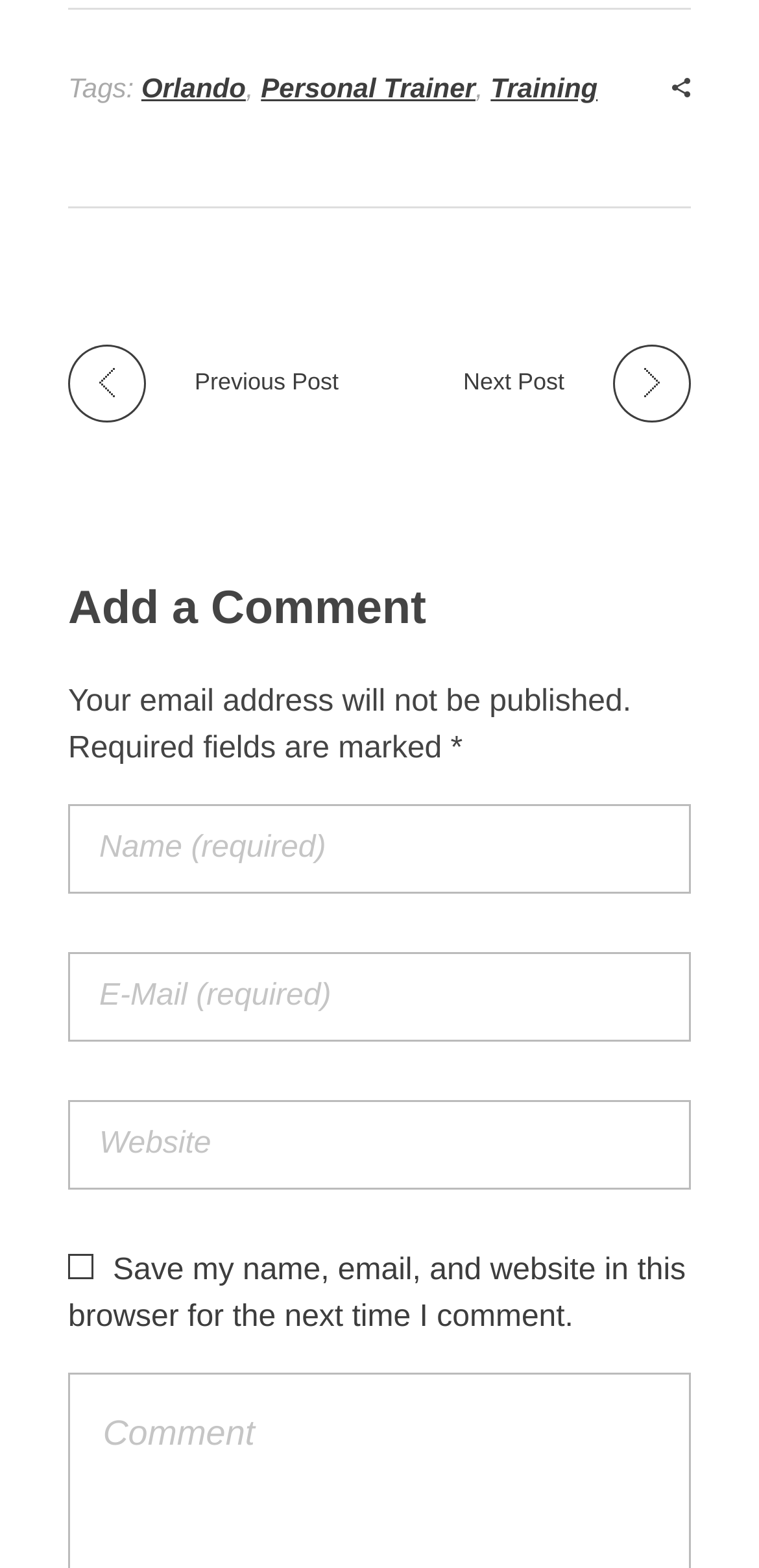Give a succinct answer to this question in a single word or phrase: 
What is the warning message below the comment textboxes?

Email address not published